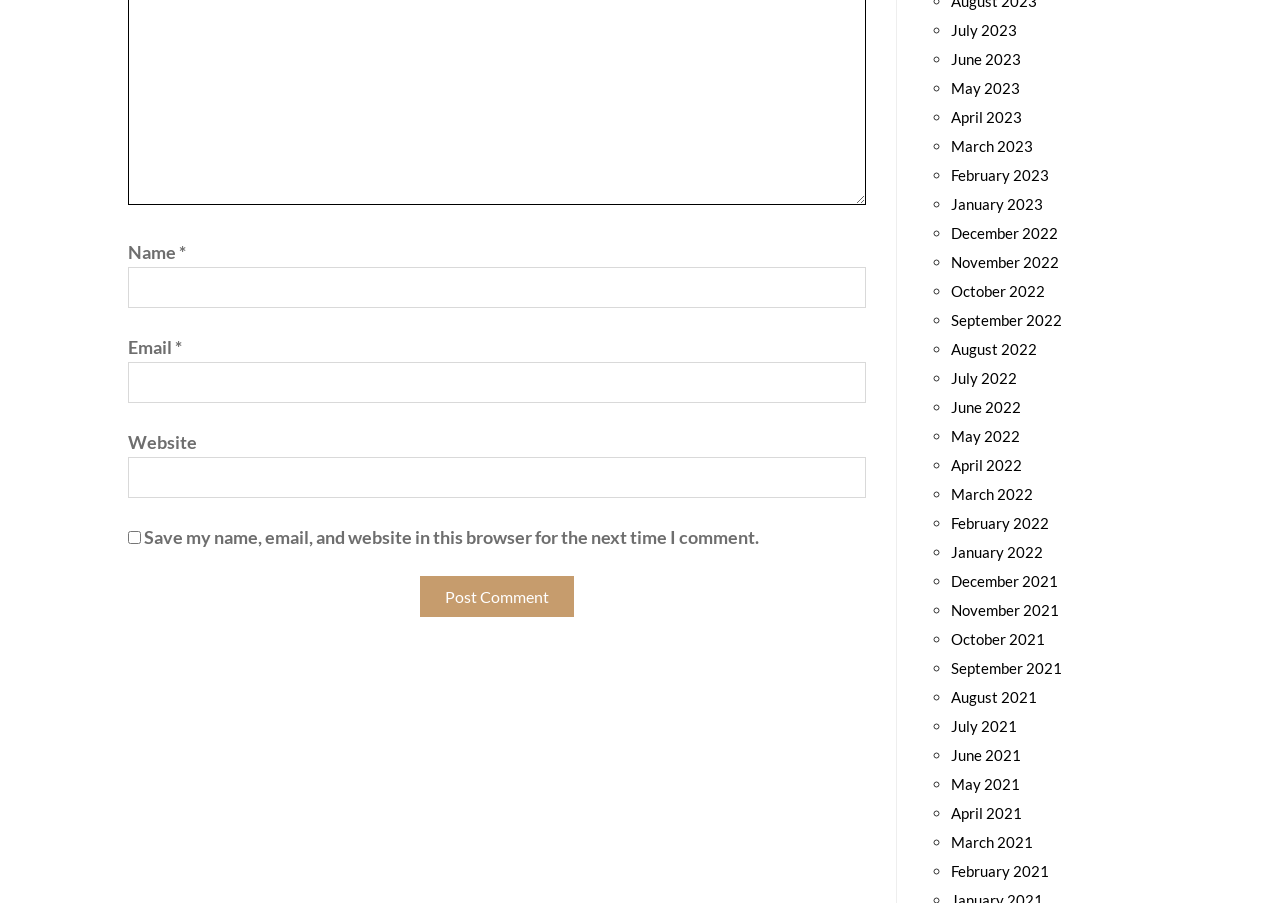For the given element description January 2022, determine the bounding box coordinates of the UI element. The coordinates should follow the format (top-left x, top-left y, bottom-right x, bottom-right y) and be within the range of 0 to 1.

[0.743, 0.601, 0.815, 0.621]